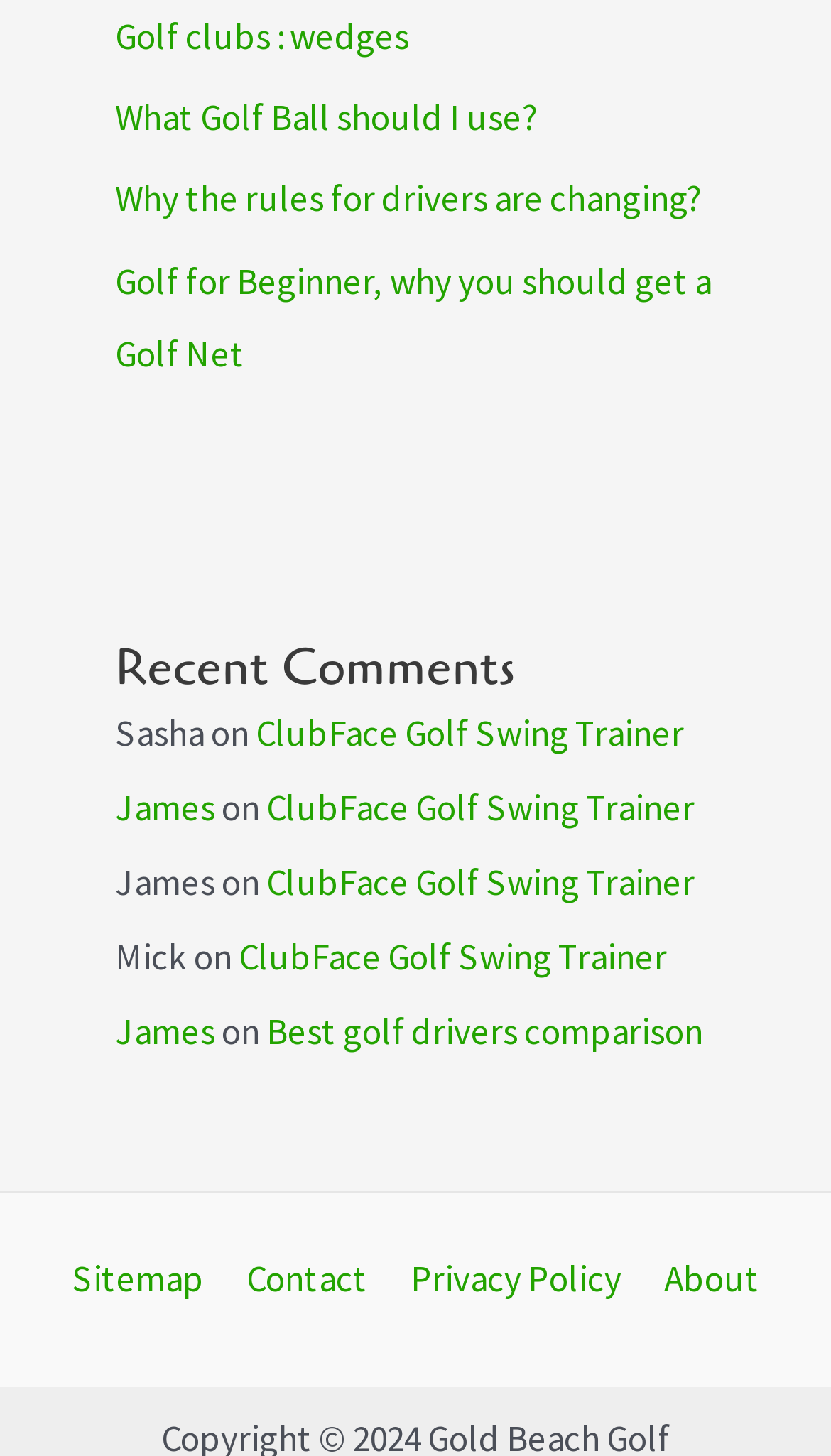Give a concise answer using only one word or phrase for this question:
What is the purpose of the 'Footer Widget 1' section?

Navigation